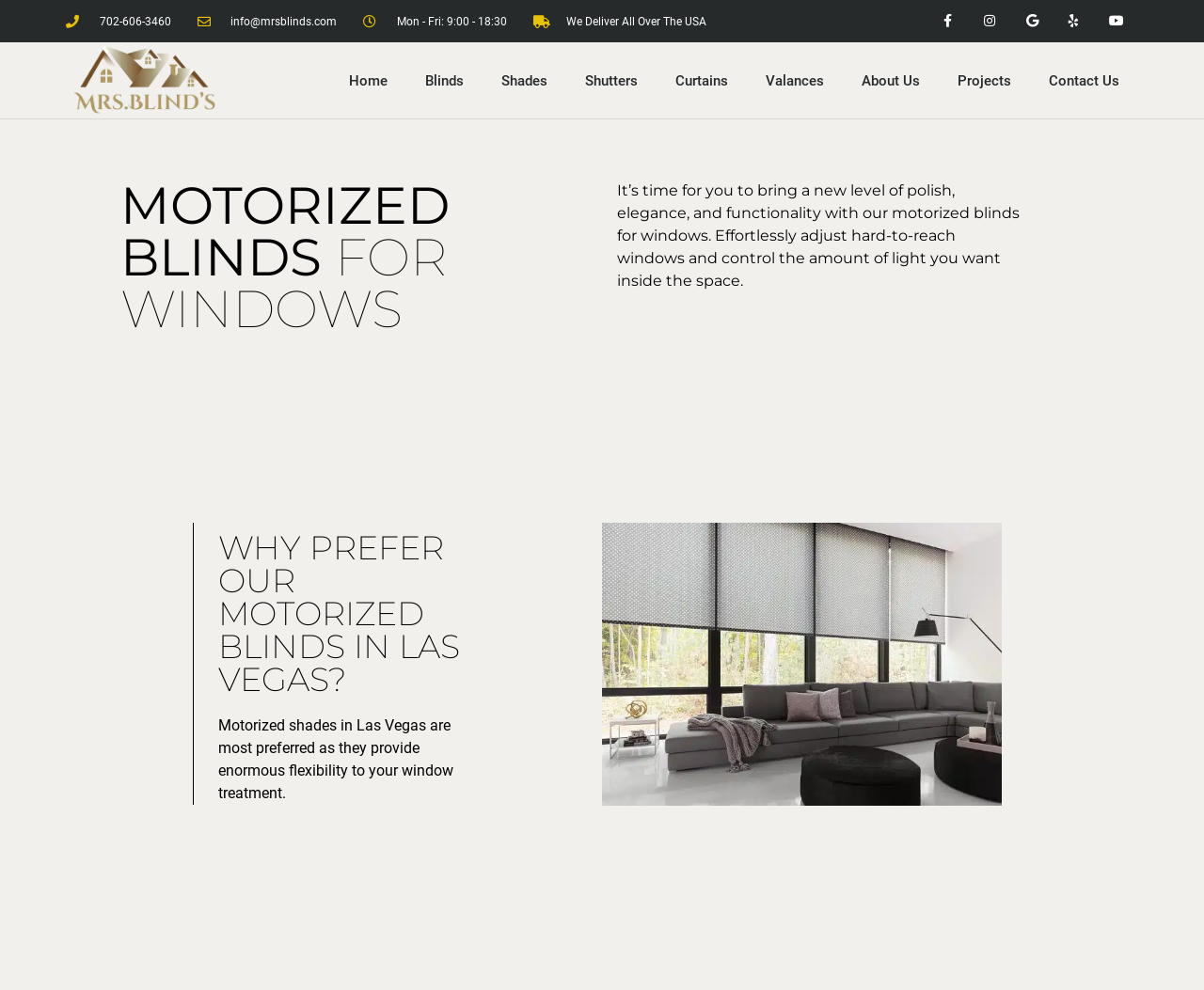Determine the bounding box coordinates of the section to be clicked to follow the instruction: "Call the phone number". The coordinates should be given as four float numbers between 0 and 1, formatted as [left, top, right, bottom].

[0.082, 0.015, 0.142, 0.028]